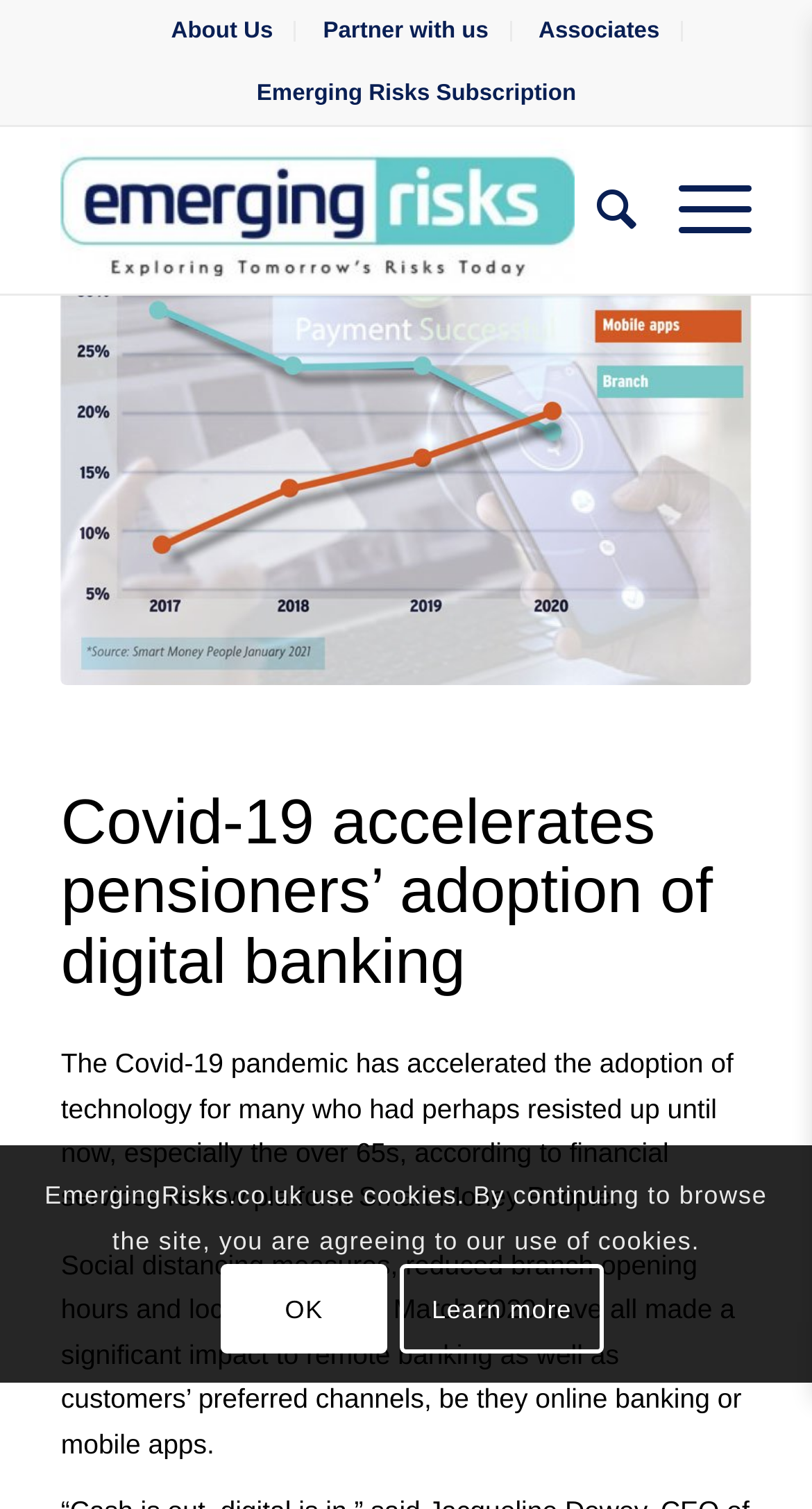How many links are in the top navigation bar?
Using the image as a reference, give a one-word or short phrase answer.

4